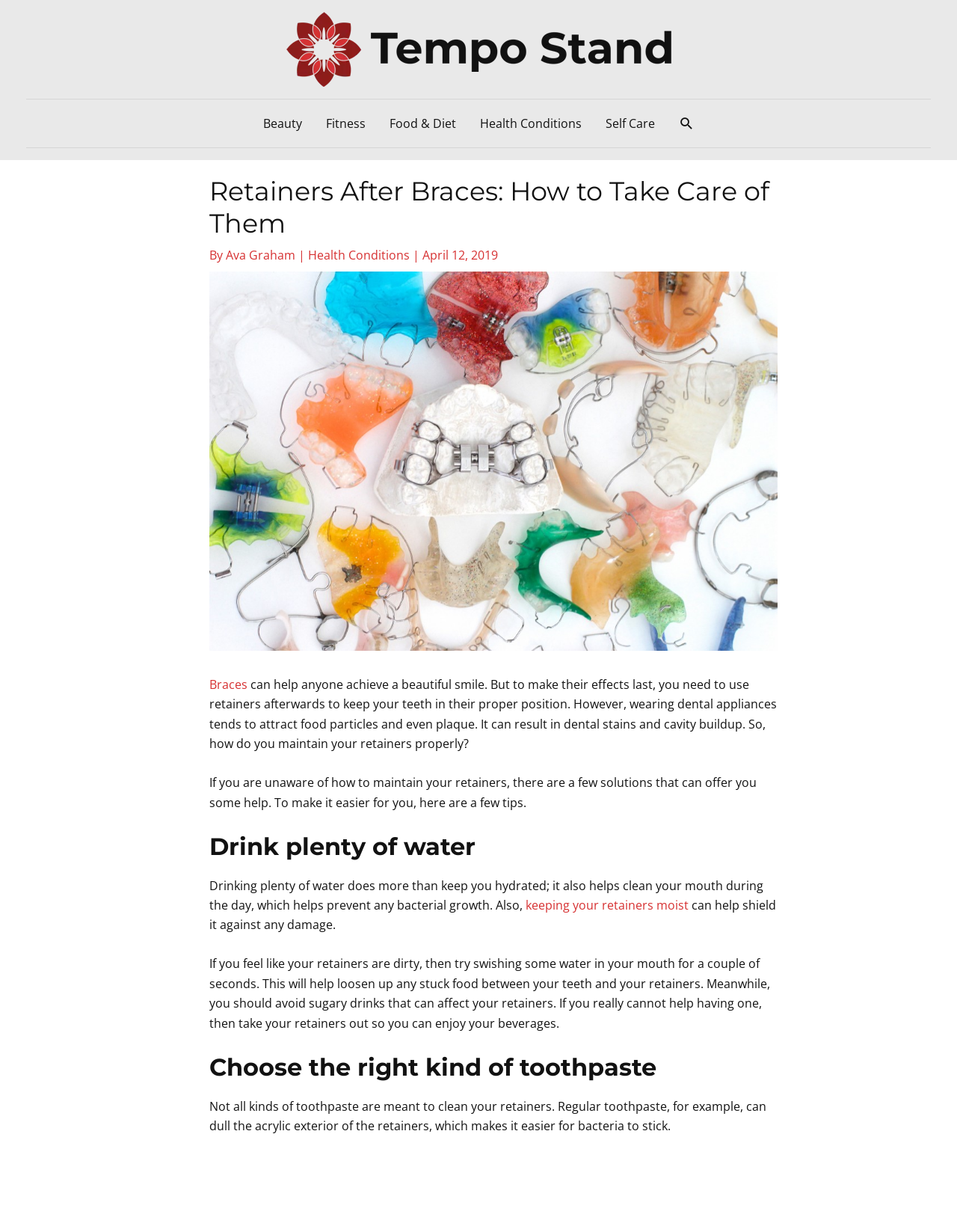What is the purpose of drinking plenty of water?
Use the information from the image to give a detailed answer to the question.

According to the article, drinking plenty of water helps to clean the mouth during the day, which prevents bacterial growth and helps maintain the retainers.